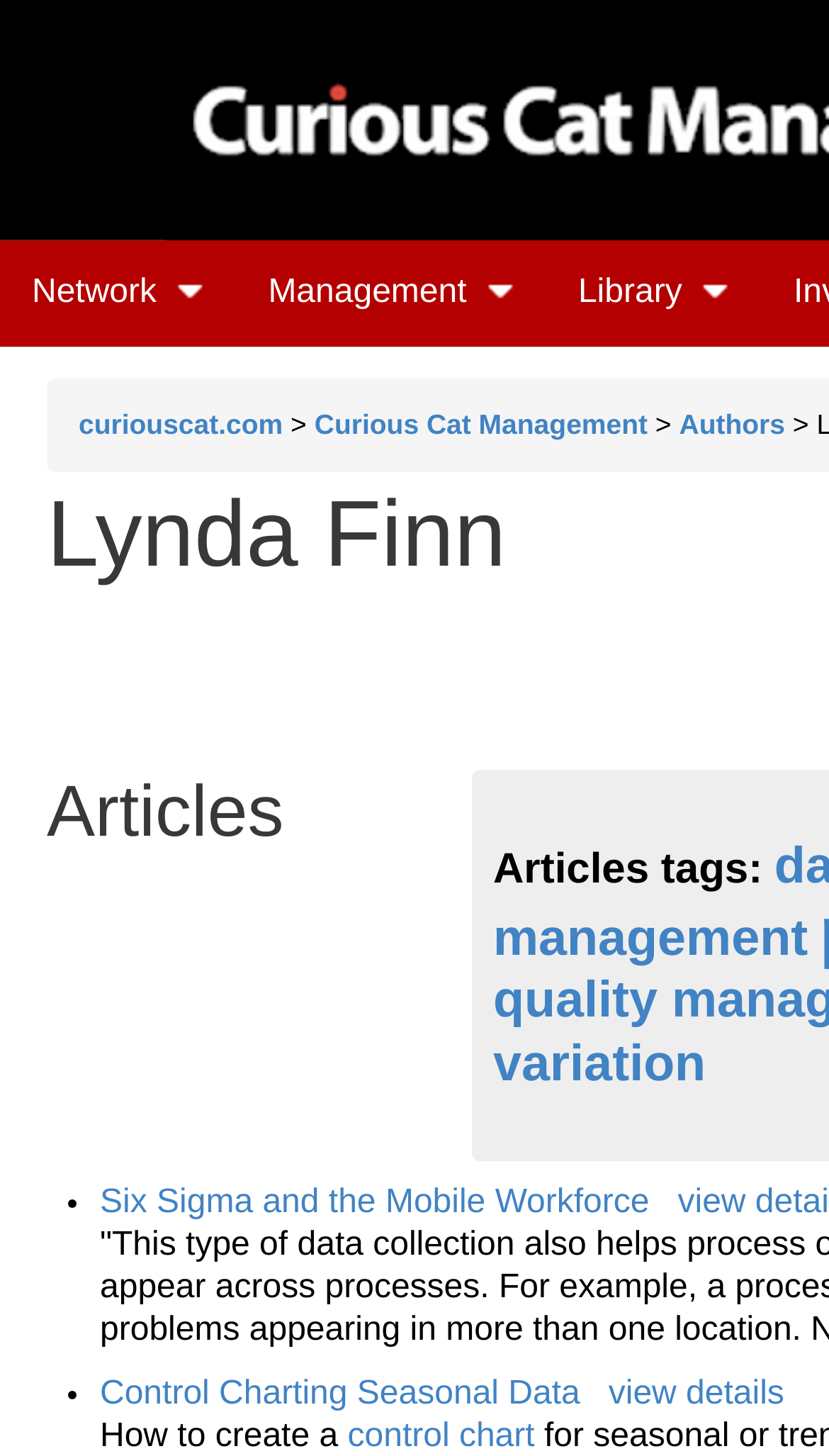Can you show the bounding box coordinates of the region to click on to complete the task described in the instruction: "Click the SUBMIT POST button"?

None